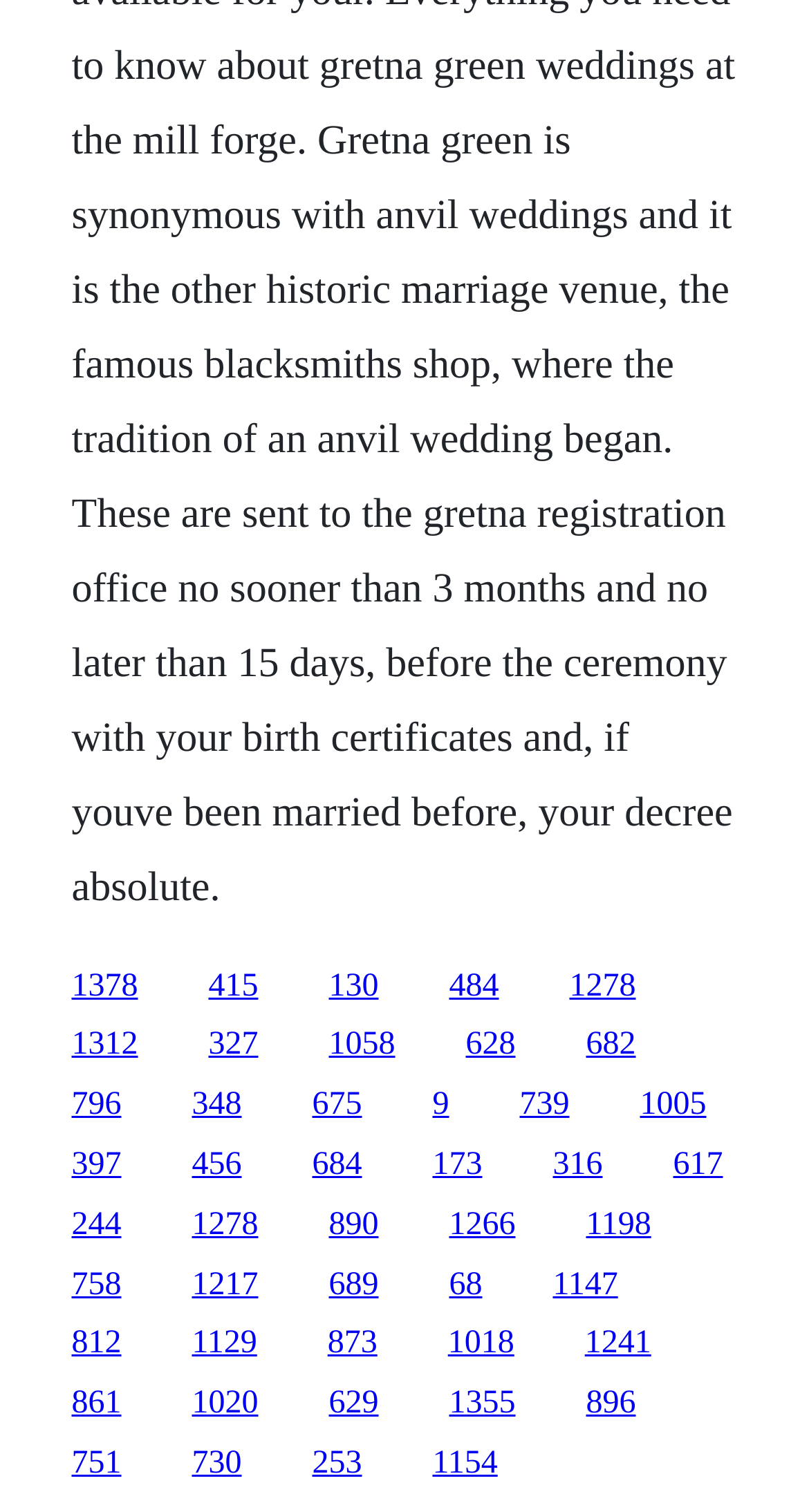Bounding box coordinates must be specified in the format (top-left x, top-left y, bottom-right x, bottom-right y). All values should be floating point numbers between 0 and 1. What are the bounding box coordinates of the UI element described as: 397

[0.088, 0.759, 0.15, 0.782]